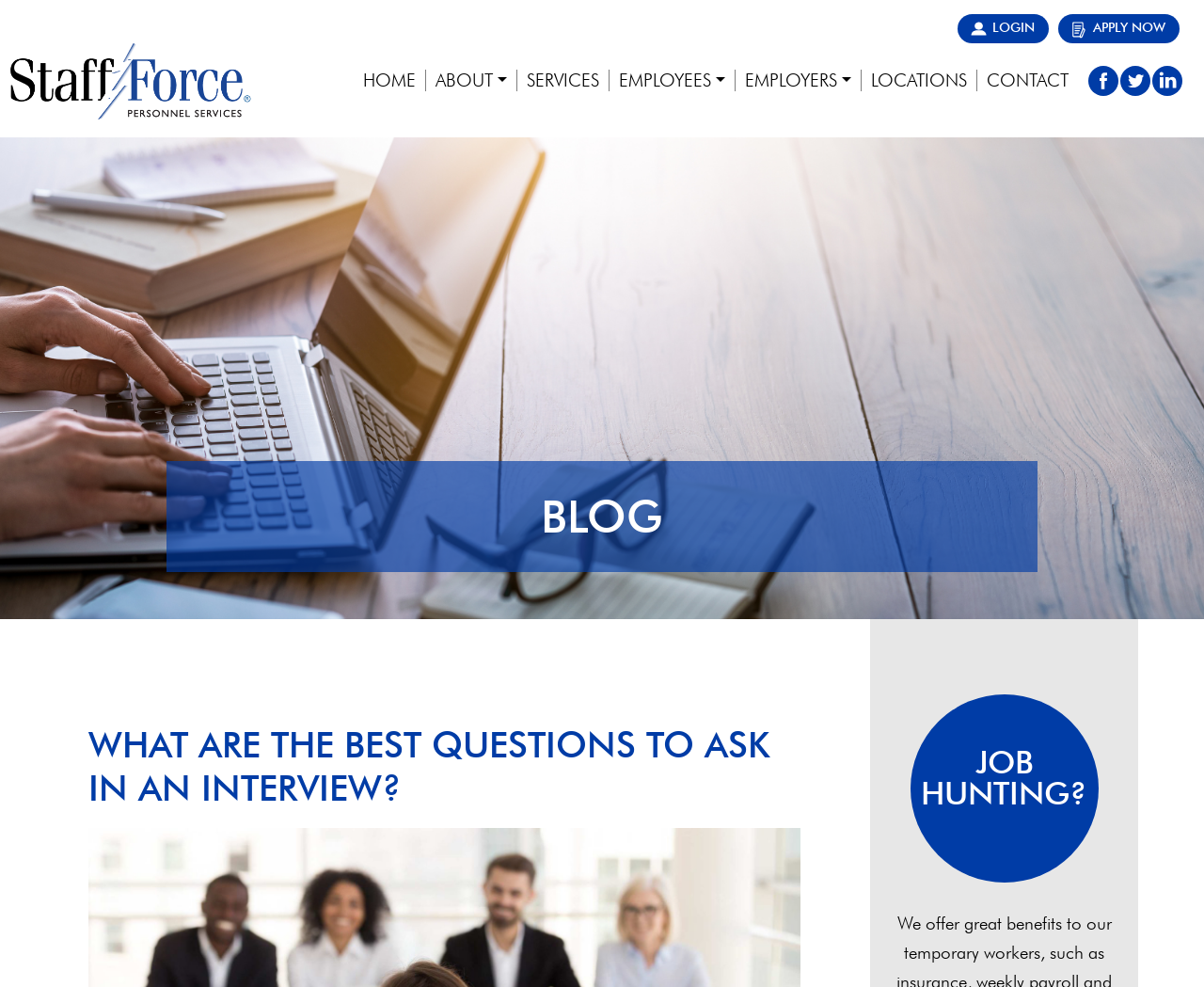Using the given description, provide the bounding box coordinates formatted as (top-left x, top-left y, bottom-right x, bottom-right y), with all values being floating point numbers between 0 and 1. Description: APPLY NOW

[0.879, 0.014, 0.98, 0.044]